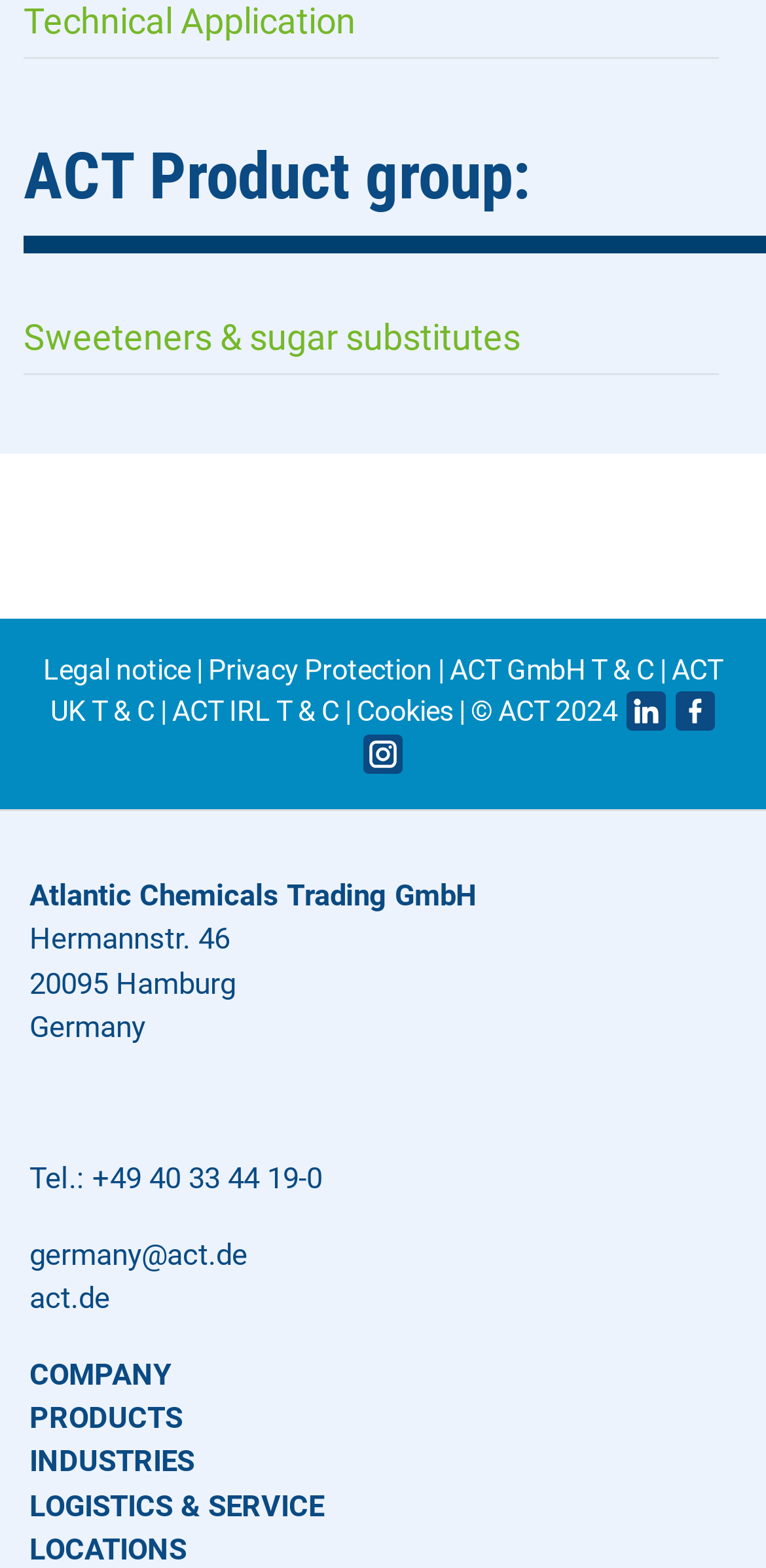Locate the bounding box coordinates of the clickable region necessary to complete the following instruction: "Explore COMPANY". Provide the coordinates in the format of four float numbers between 0 and 1, i.e., [left, top, right, bottom].

[0.038, 0.863, 0.962, 0.891]